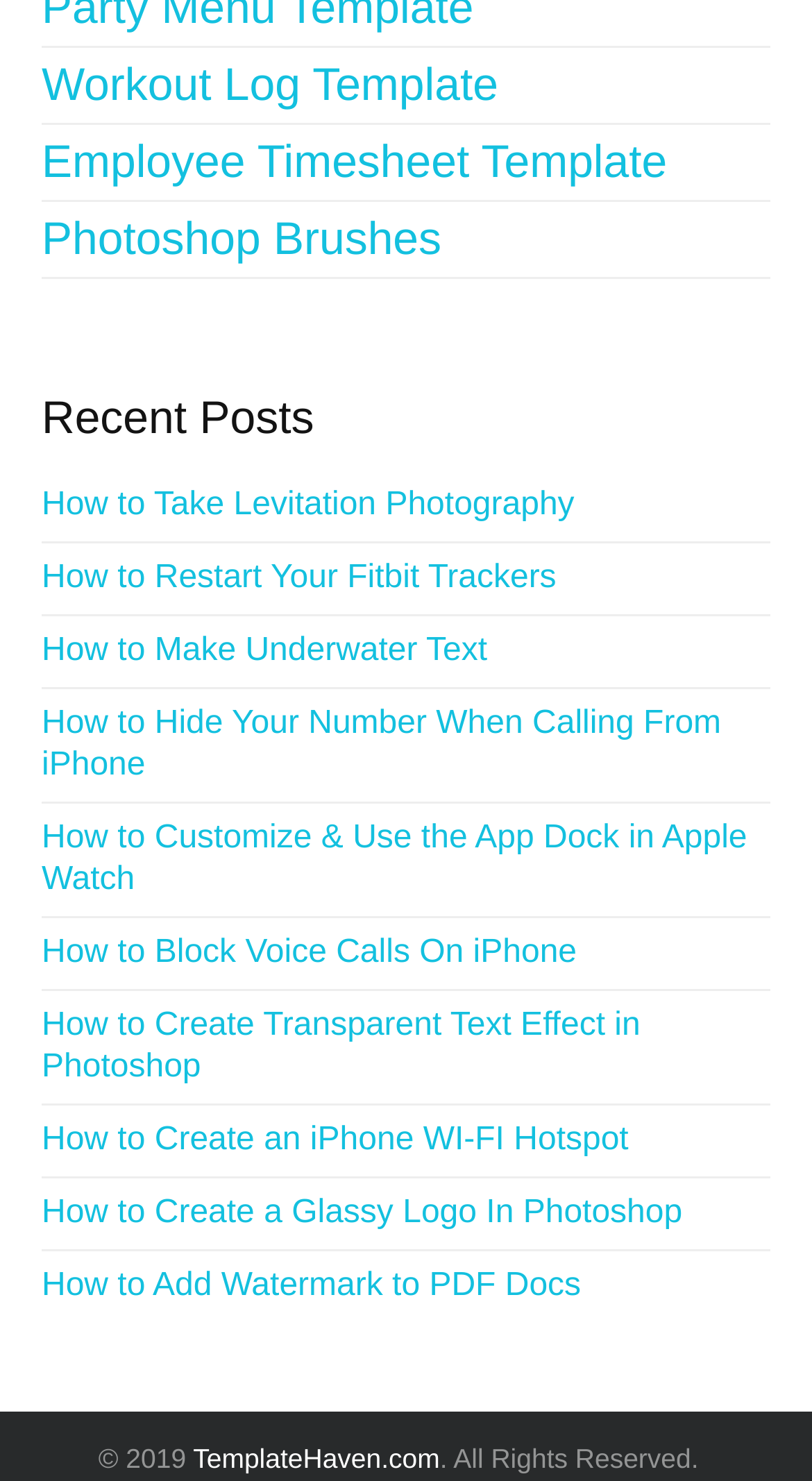How many links are under 'Recent Posts'? Please answer the question using a single word or phrase based on the image.

9